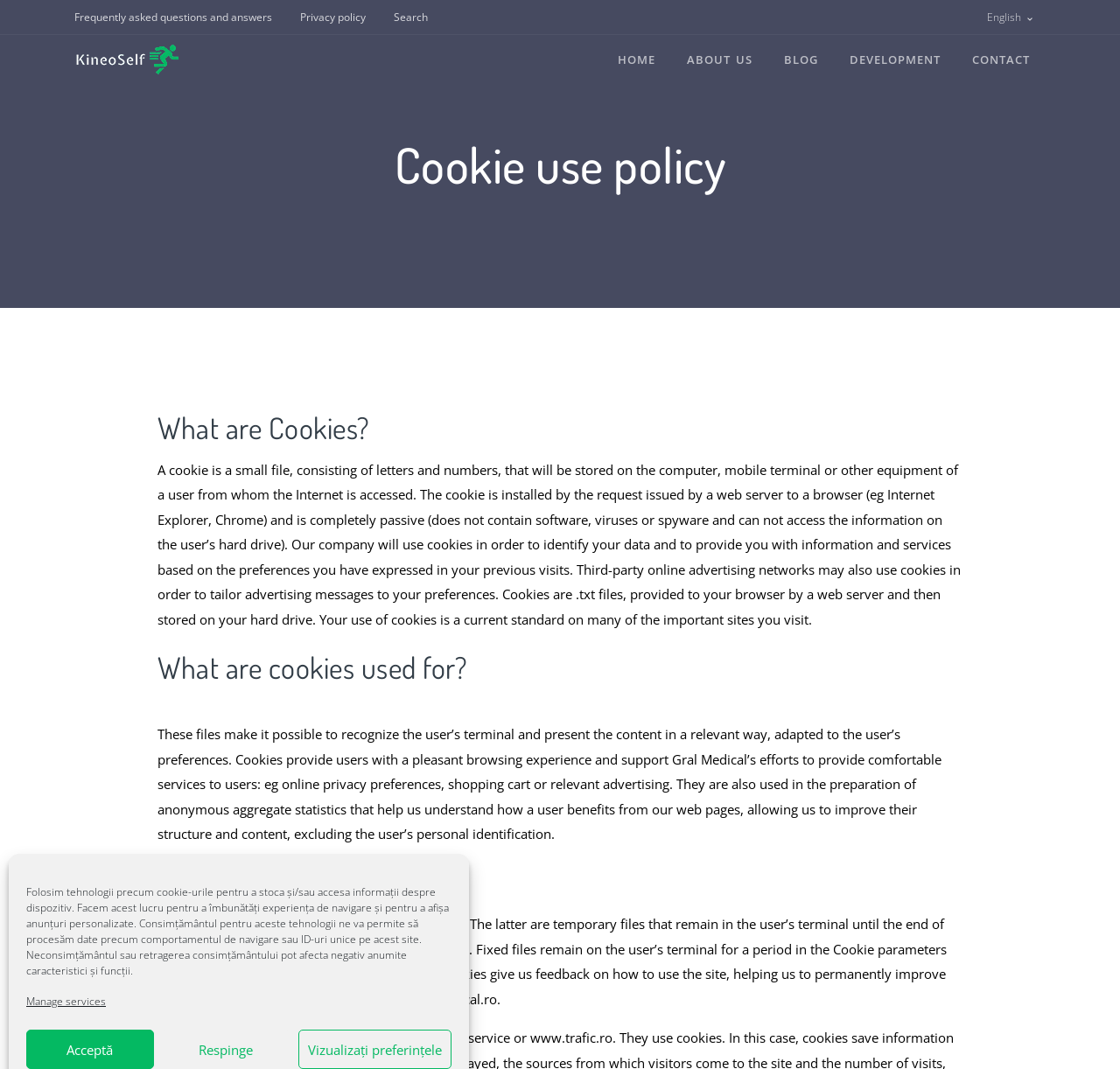What is the primary purpose of cookies?
Using the image as a reference, deliver a detailed and thorough answer to the question.

Based on the webpage content, cookies are used to recognize the user's terminal and present the content in a relevant way, adapted to the user's preferences, providing a pleasant browsing experience and supporting the website's efforts to provide comfortable services to users.